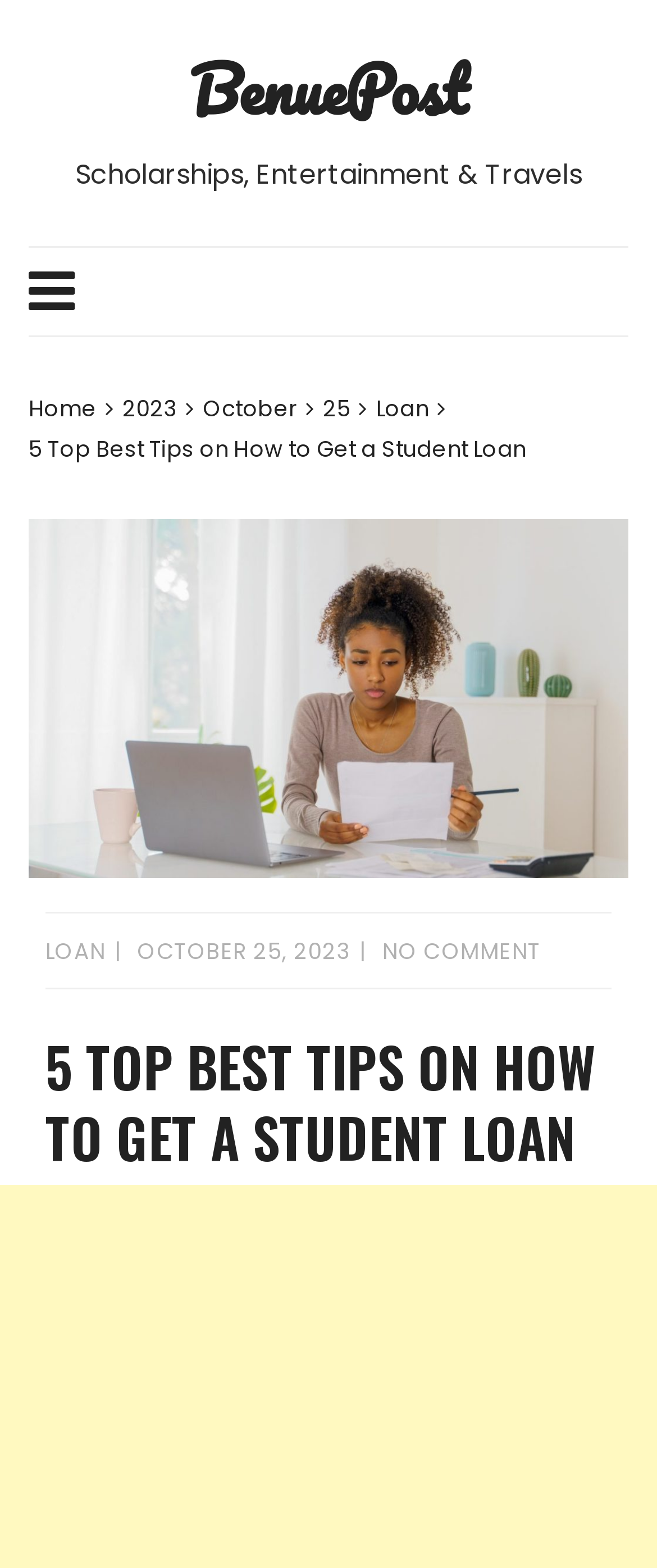Refer to the image and offer a detailed explanation in response to the question: What is the date of the article?

The date of the article can be found in the breadcrumbs navigation section, which shows the path 'Home > 2023 > October > 25 > Loan', and also as a link 'OCTOBER 25, 2023'.